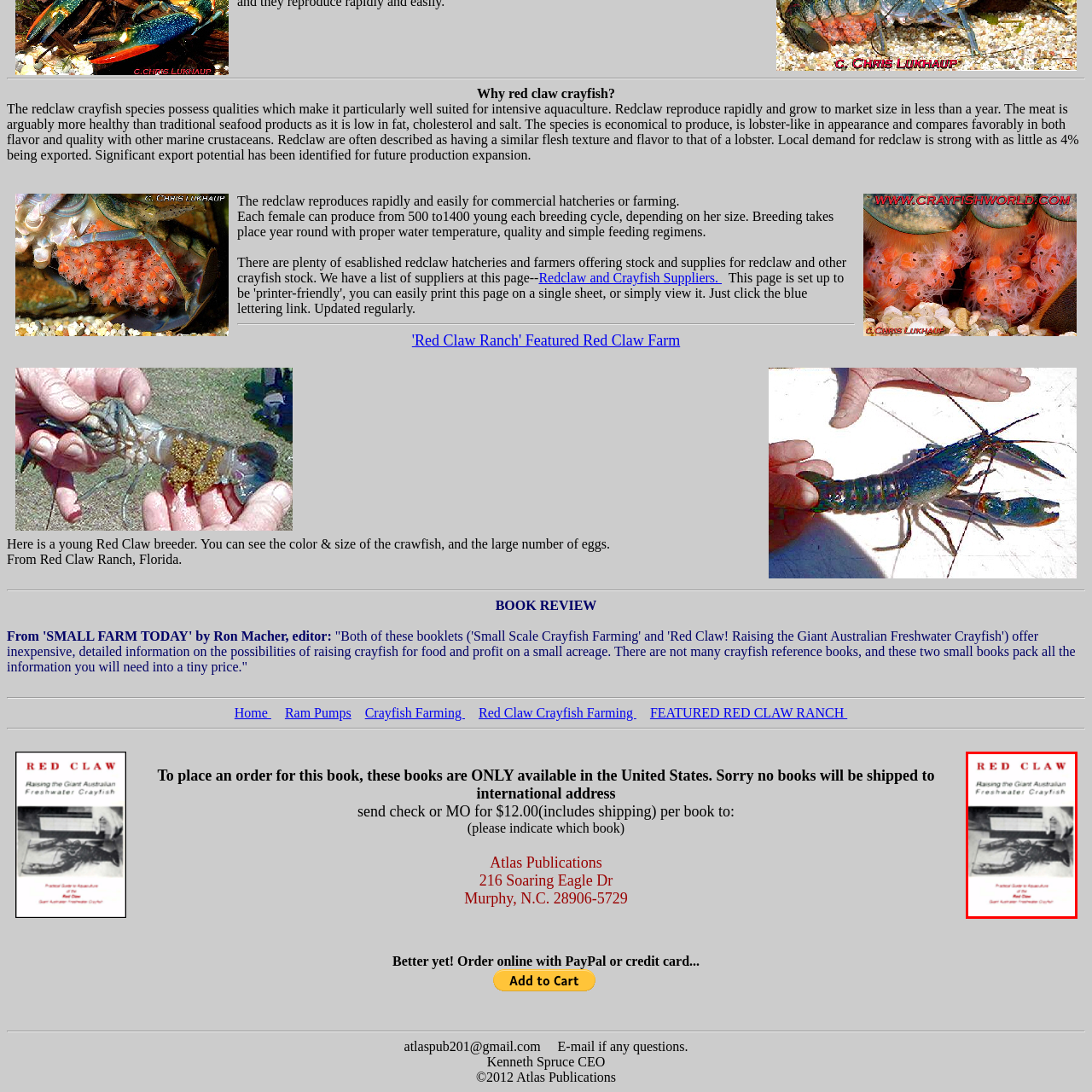Check the image marked by the red frame and reply to the question using one word or phrase:
What is the species of crayfish featured?

Red claw